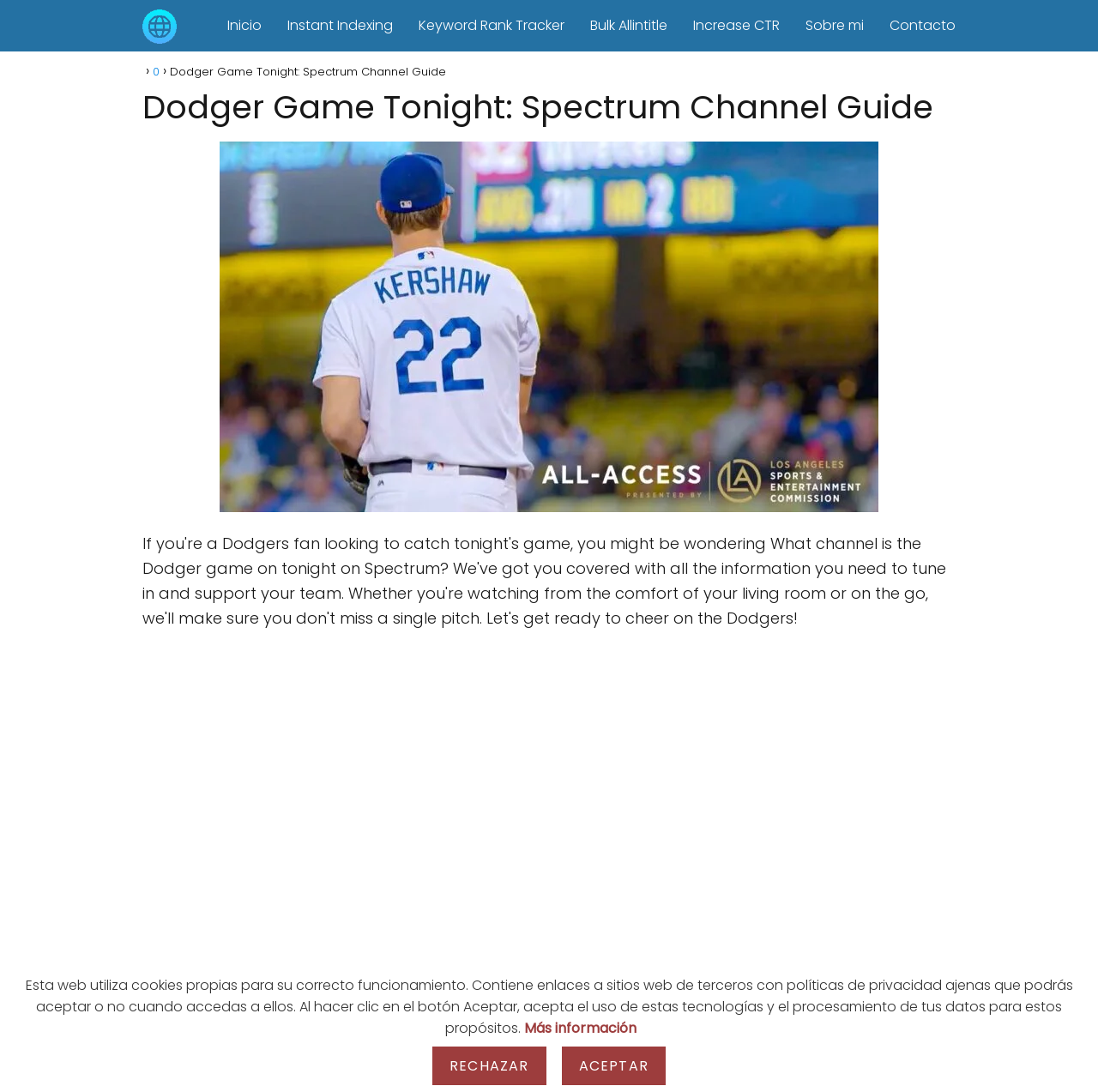Please locate the bounding box coordinates of the region I need to click to follow this instruction: "view keyword rank tracker".

[0.381, 0.014, 0.514, 0.032]